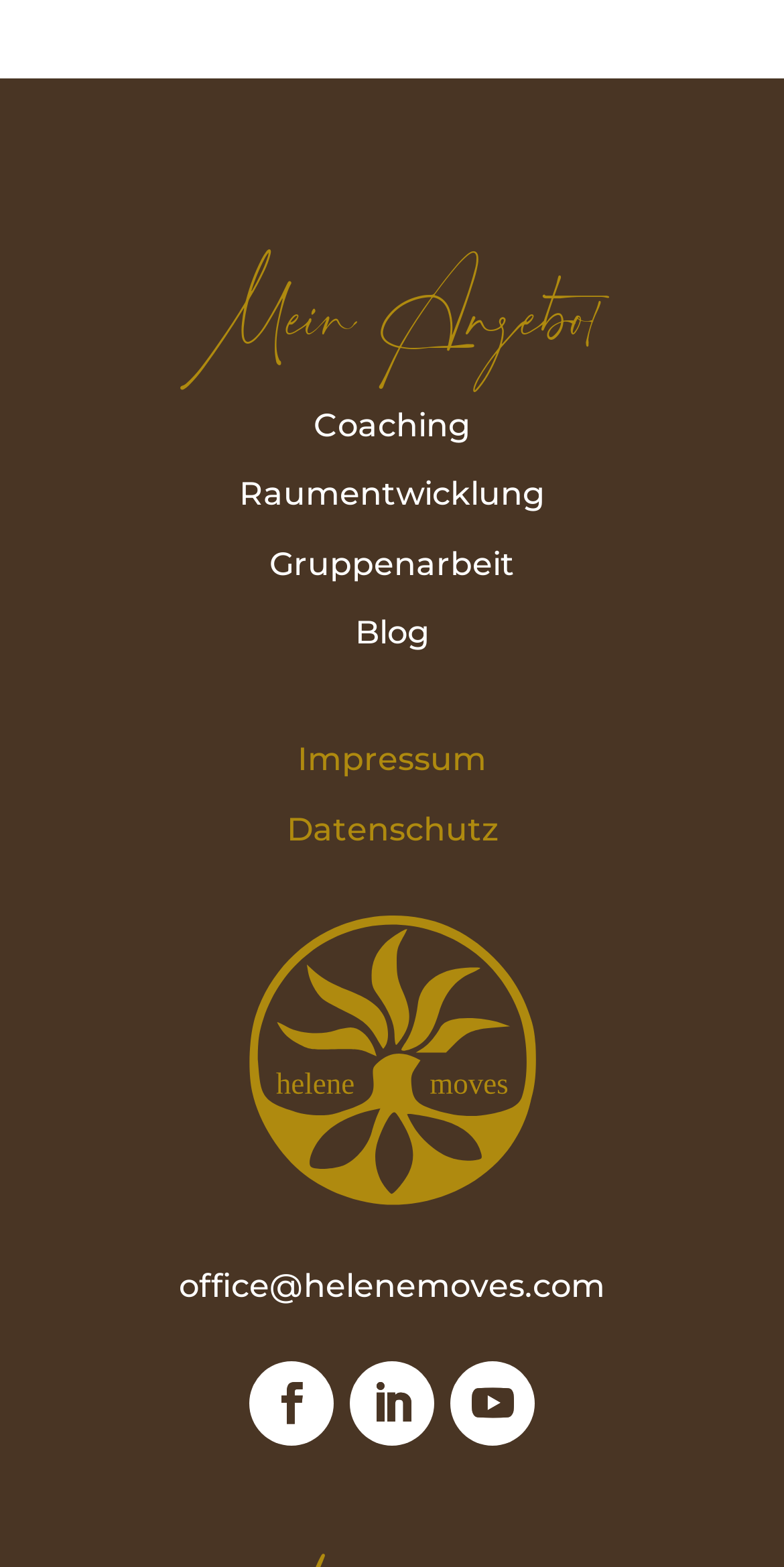What is the email address provided?
Using the image as a reference, answer the question with a short word or phrase.

office@helenemoves.com